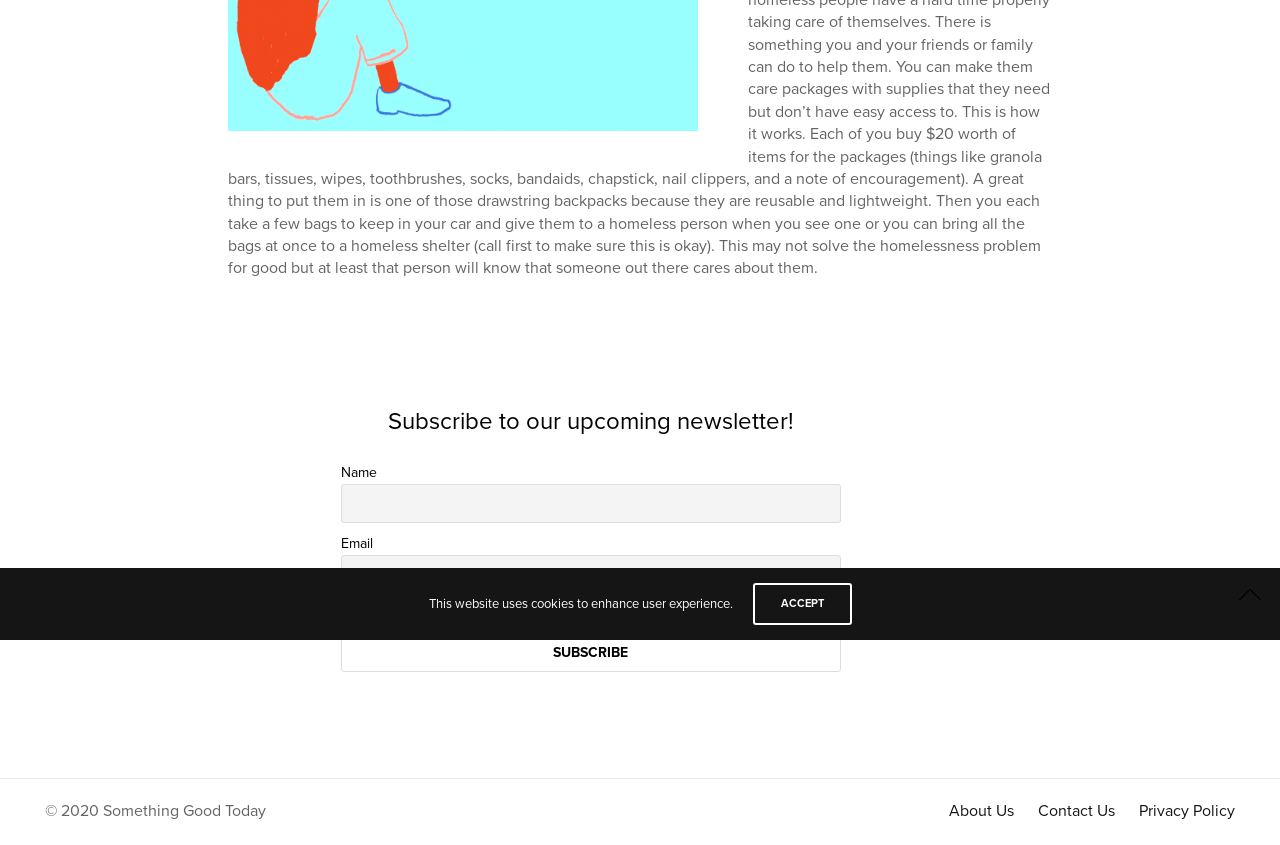Using the provided element description: "Contact Us", determine the bounding box coordinates of the corresponding UI element in the screenshot.

[0.811, 0.948, 0.871, 0.972]